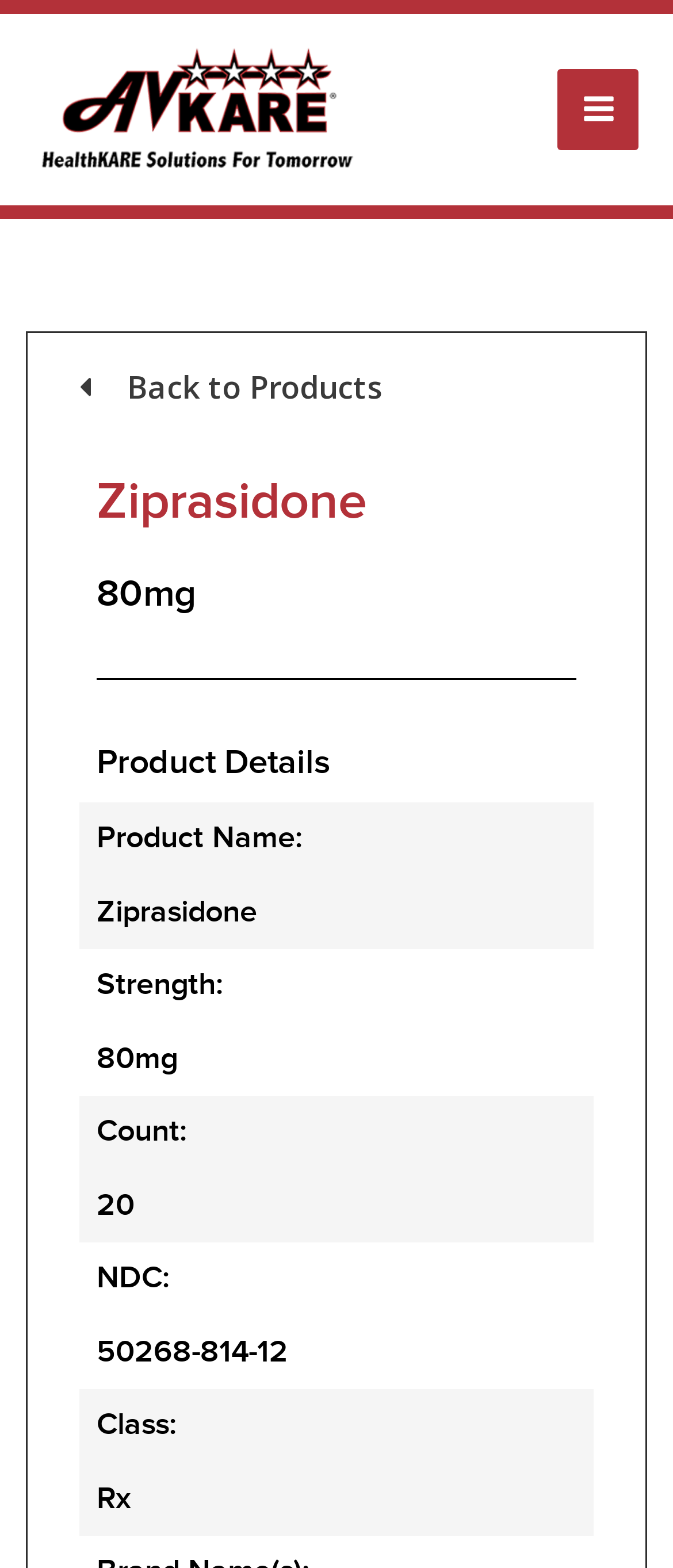Describe every aspect of the webpage in a detailed manner.

The webpage is about Ziprasidone hydrochloride capsules, a medication indicated for the treatment of schizophrenia. At the top left corner, there is a link to "AvKARE" accompanied by an image with the same name. On the top right corner, there is a button labeled "Main Menu" with an image next to it. 

Below the top section, there is a link to "Back to Products" on the left side. On the right side of the link, there are several headings that provide product details. The headings are arranged vertically, with "Ziprasidone" at the top, followed by "80mg", "Product Details", and then several headings that display product information, including "Product Name:", "Strength:", "Count:", "NDC:", "Class:", and their corresponding values.